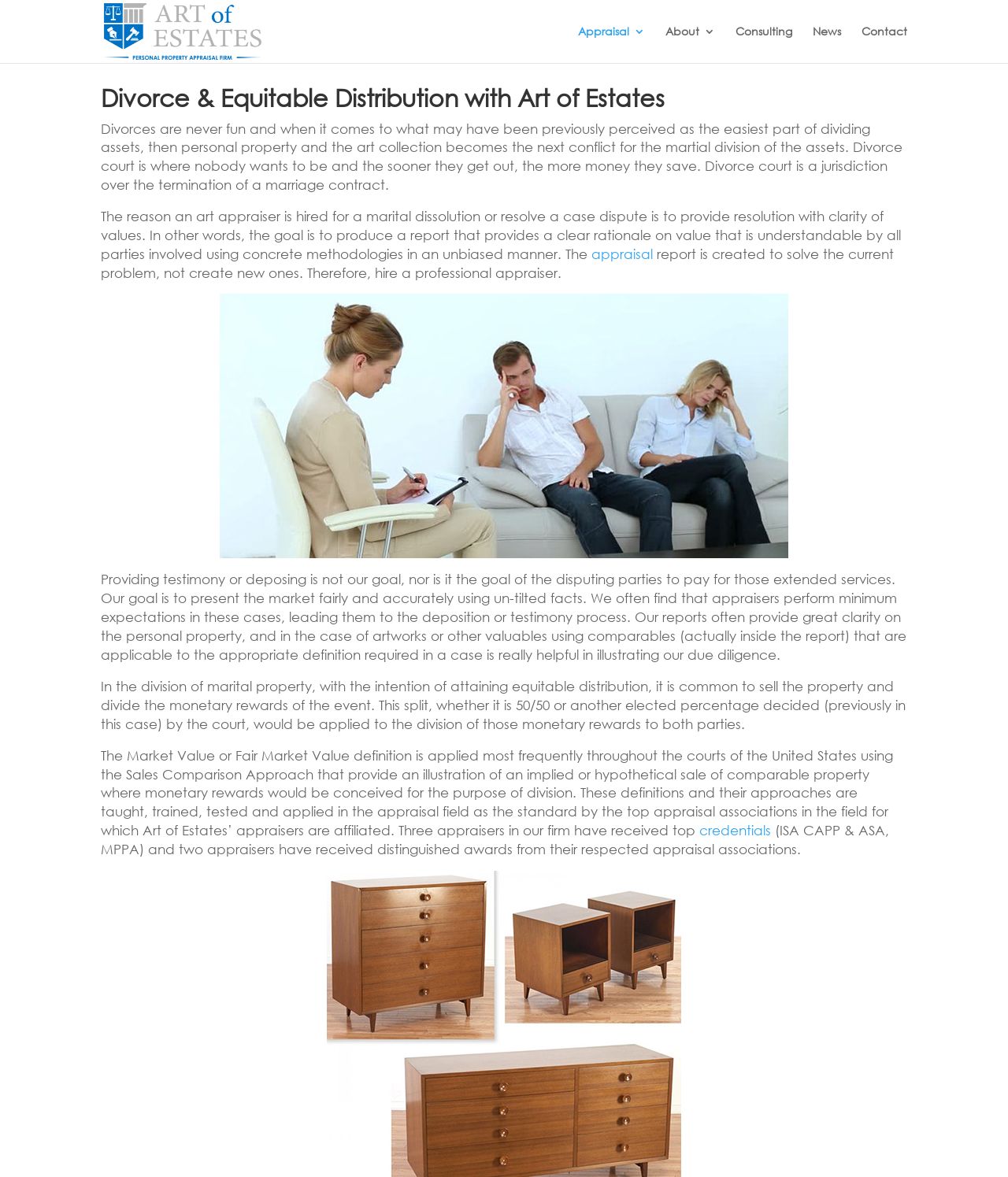Please determine the primary heading and provide its text.

Divorce & Equitable Distribution with Art of Estates